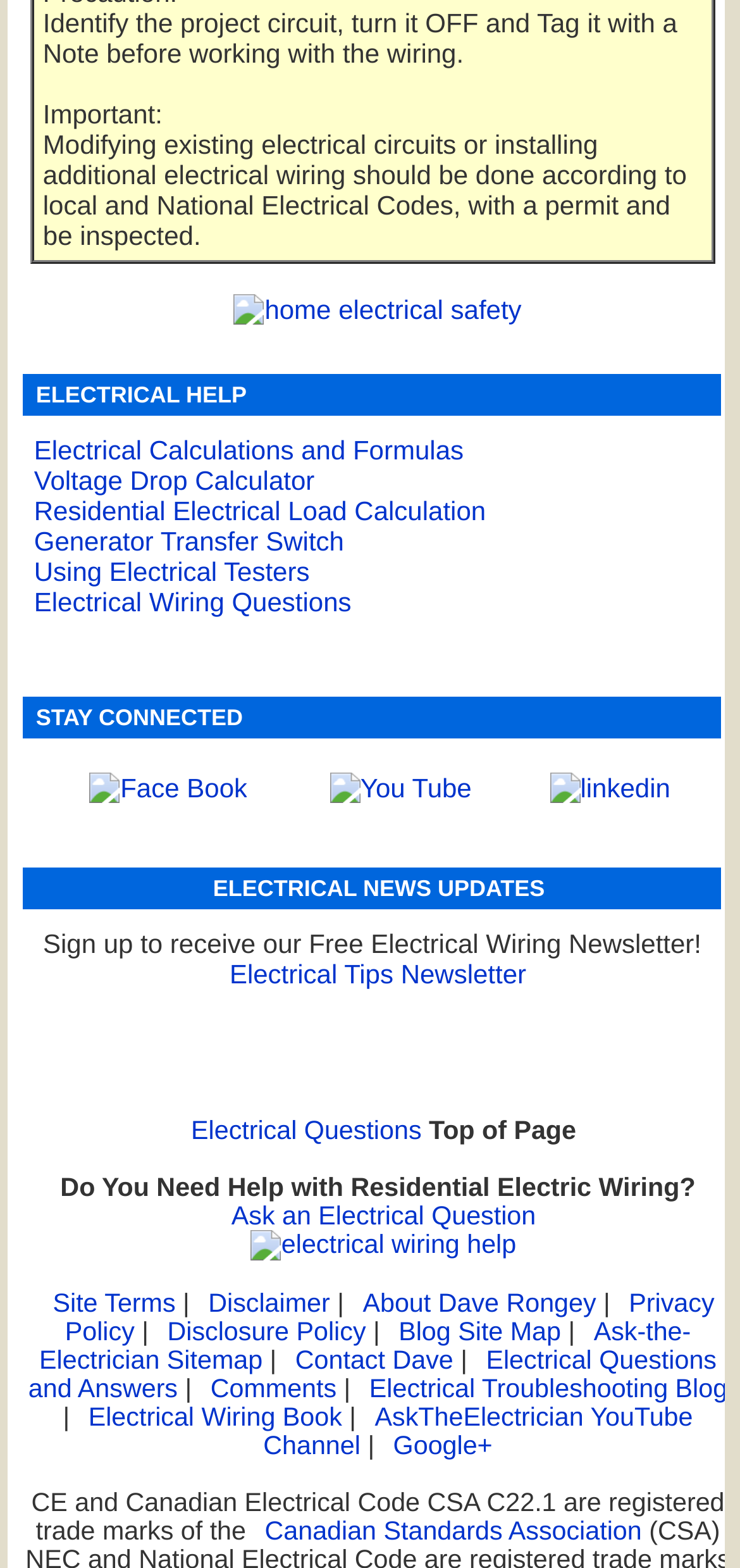Identify the bounding box of the UI element that matches this description: "February 2, 2023".

None